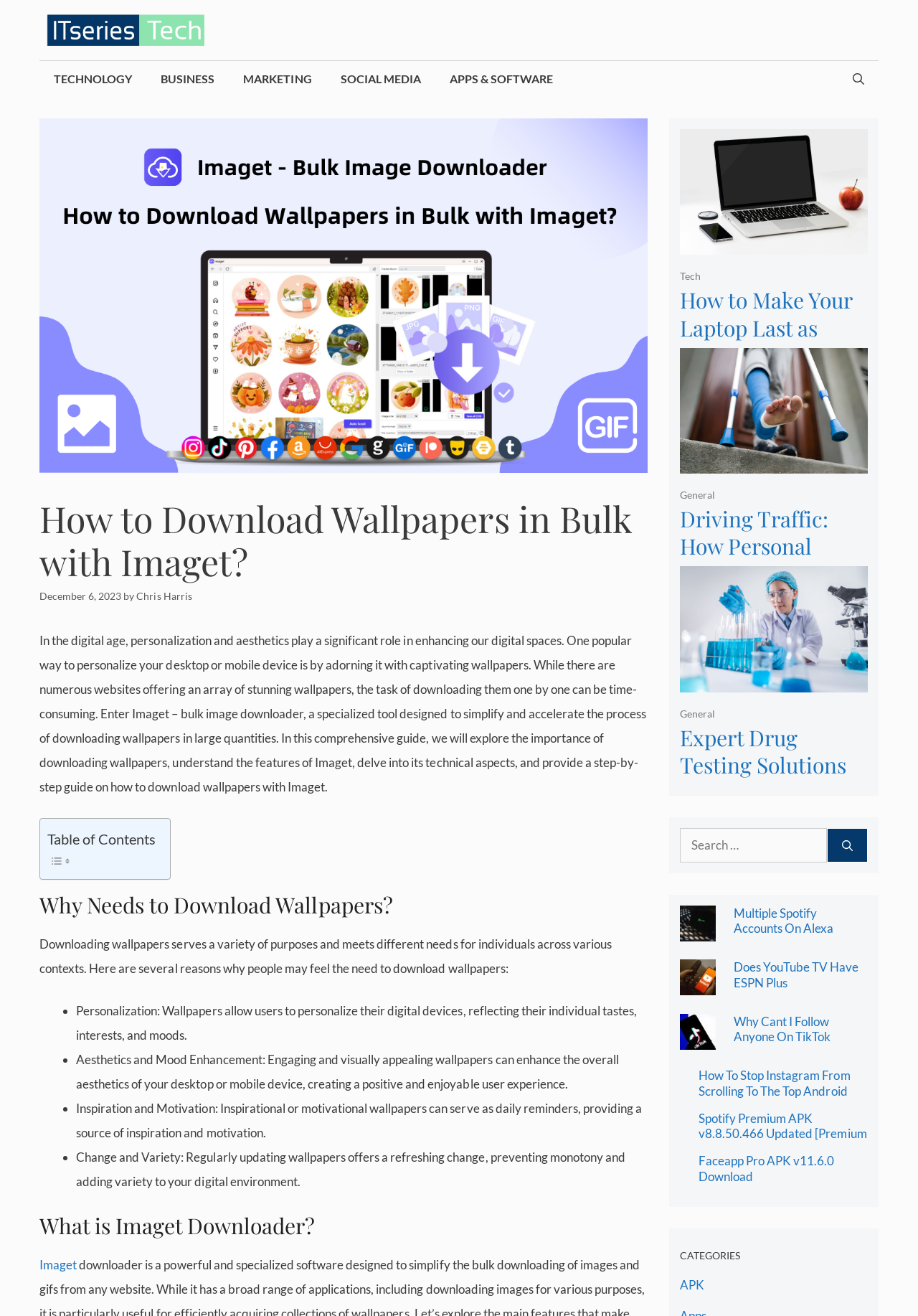What is the topic of the first article in the complementary section?
Please use the image to provide a one-word or short phrase answer.

laptop life